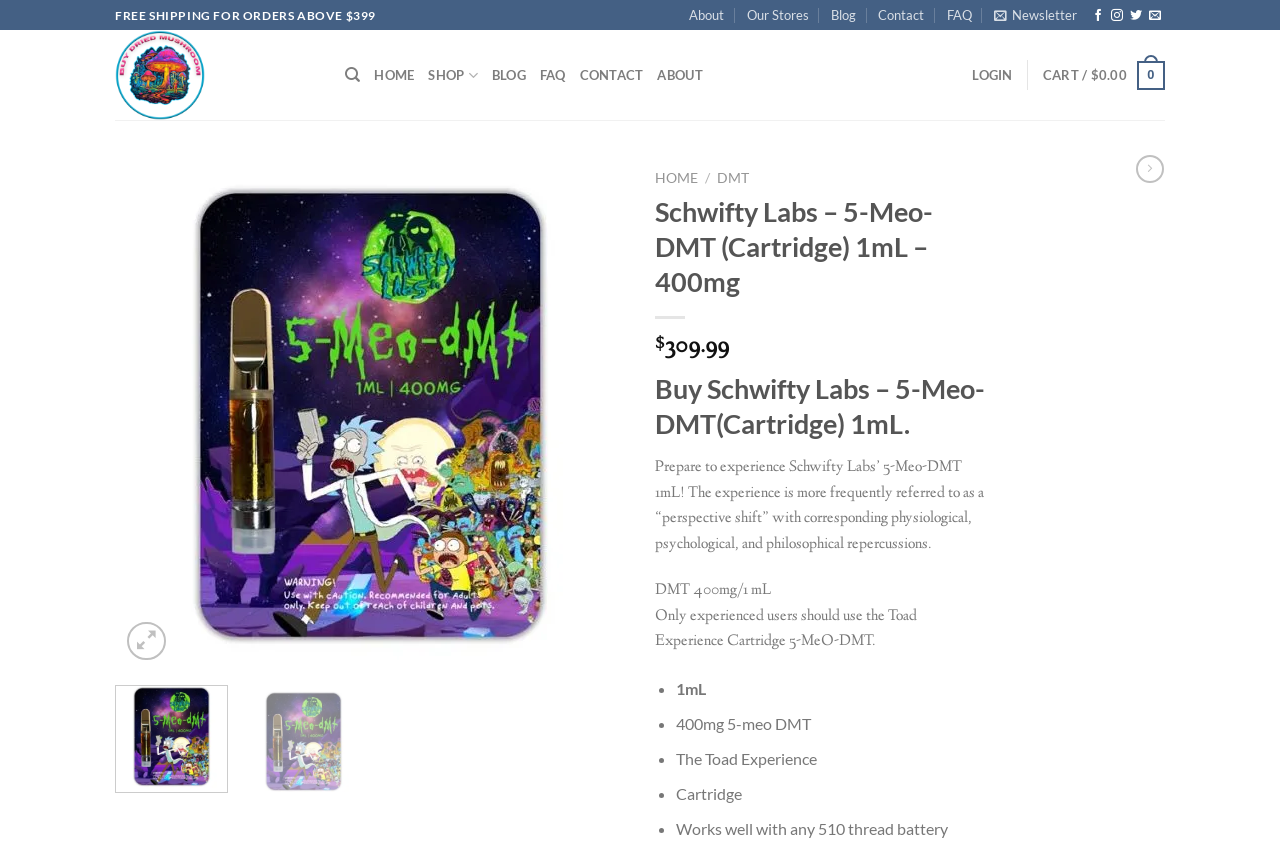Refer to the image and provide an in-depth answer to the question: 
What is the free shipping threshold?

I found the answer by looking at the top section of the webpage, where it says 'FREE SHIPPING FOR ORDERS ABOVE $399'. This suggests that the website offers free shipping on orders that exceed a certain amount, which is $399 in this case.